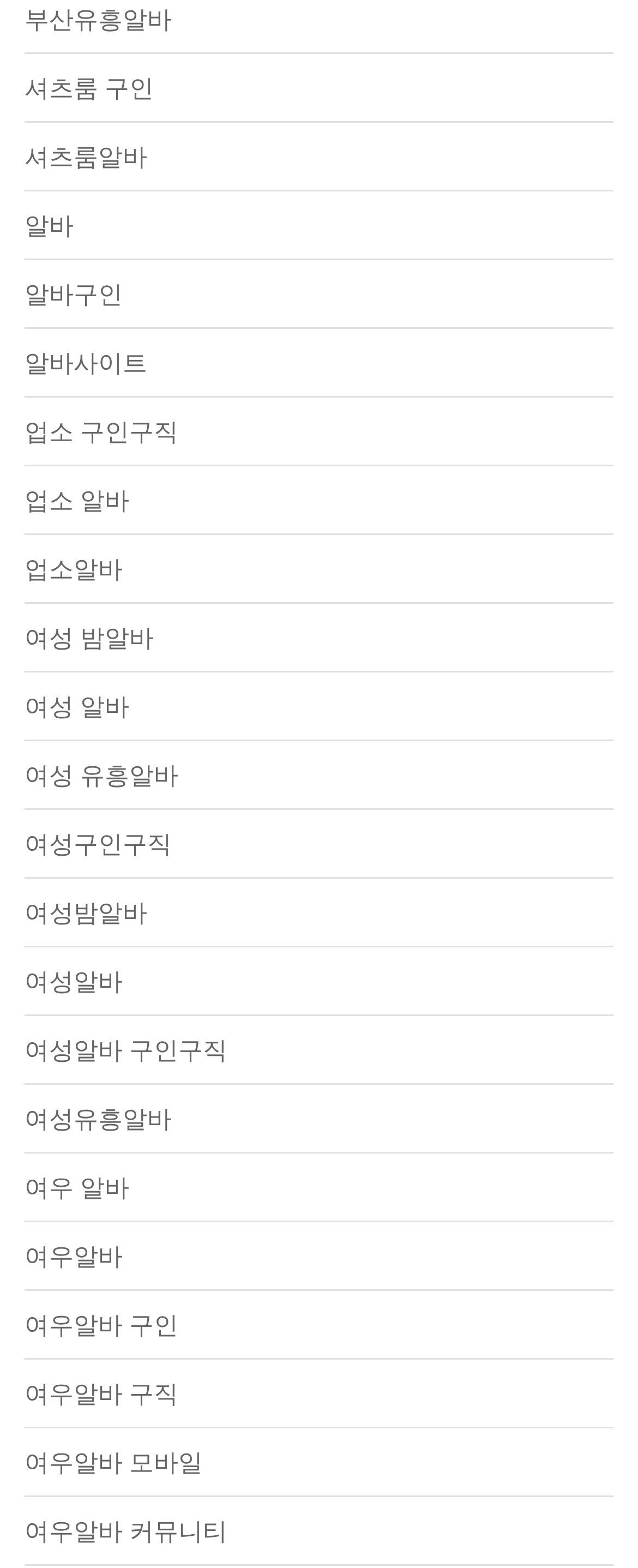Extract the bounding box for the UI element that matches this description: "업소알바".

[0.038, 0.352, 0.192, 0.373]